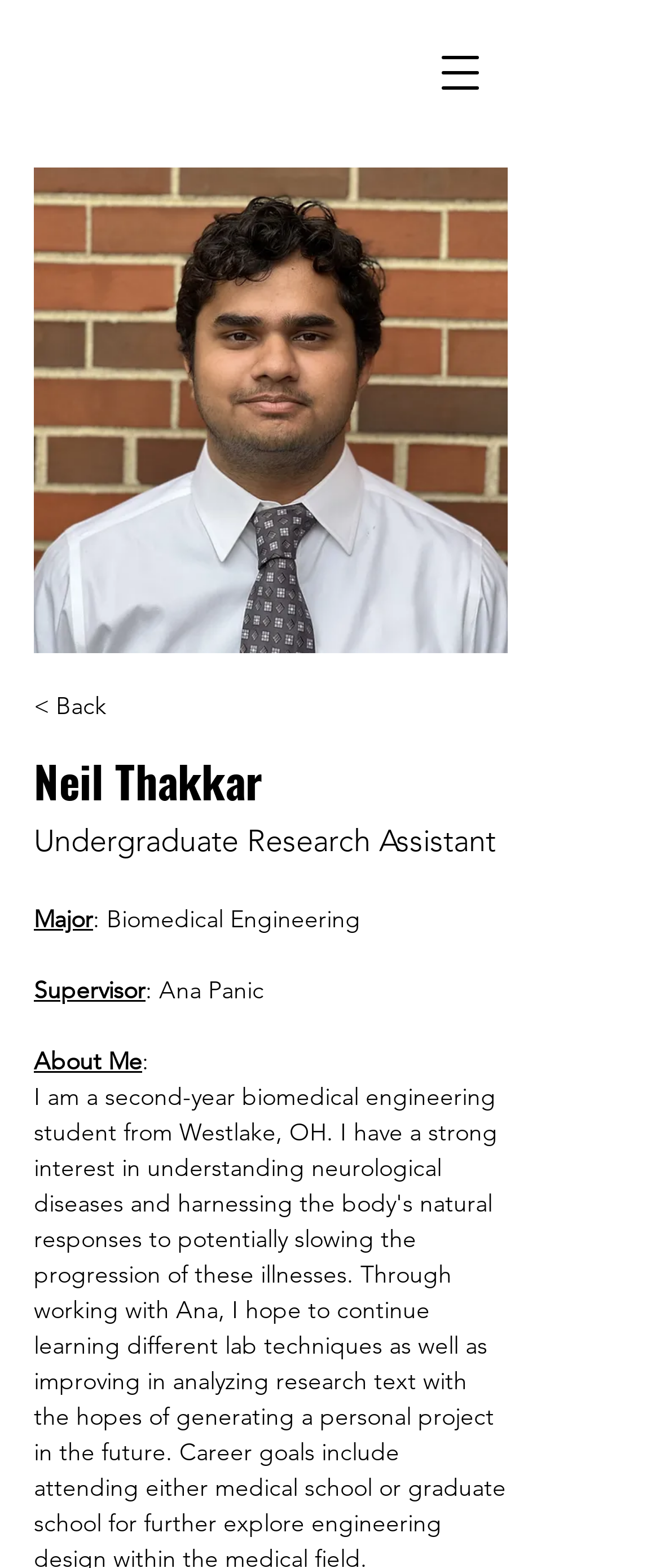Use one word or a short phrase to answer the question provided: 
What is the person's major?

Biomedical Engineering